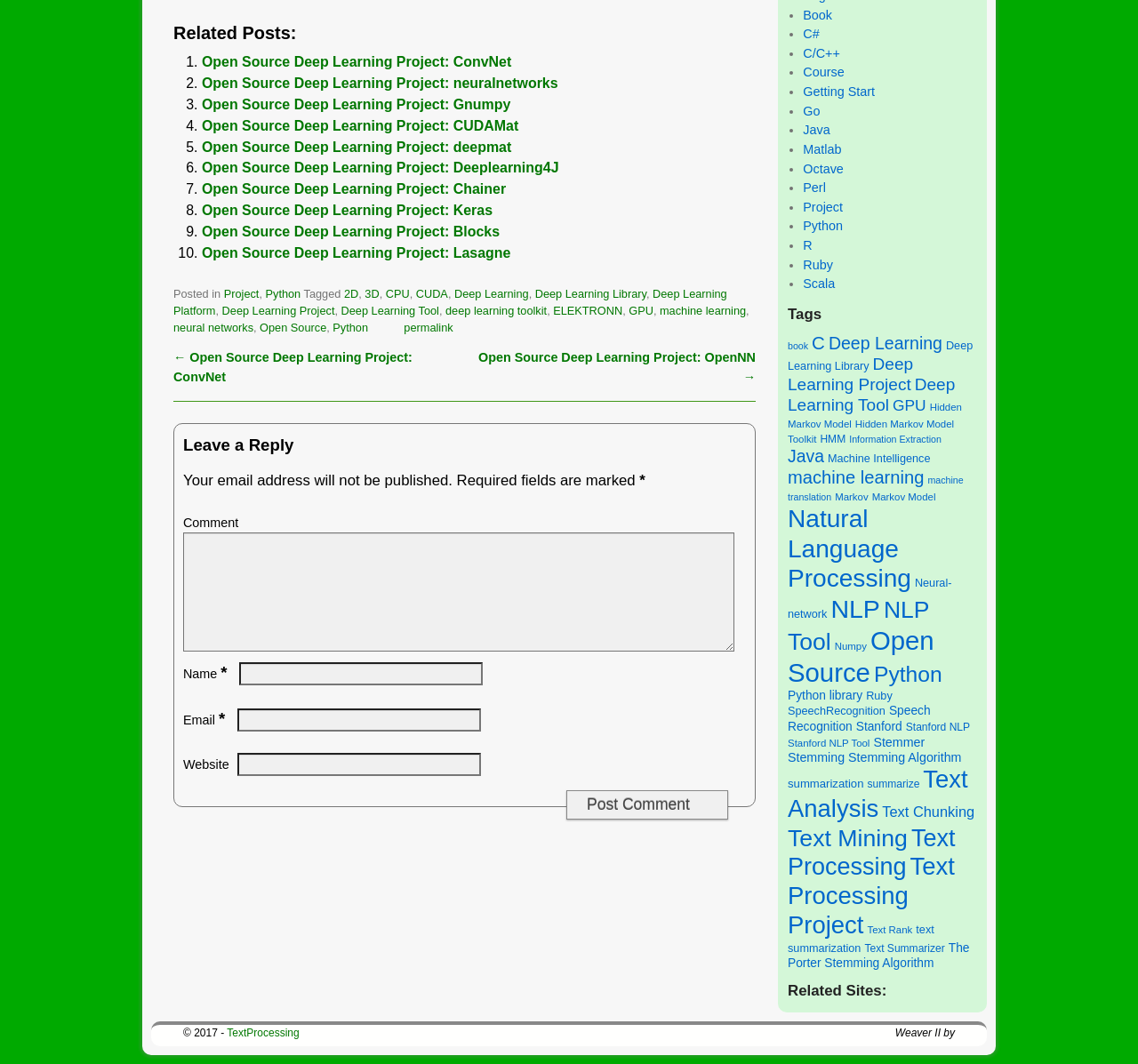Please identify the bounding box coordinates of the element that needs to be clicked to perform the following instruction: "Enter a comment in the textbox".

[0.161, 0.501, 0.646, 0.613]